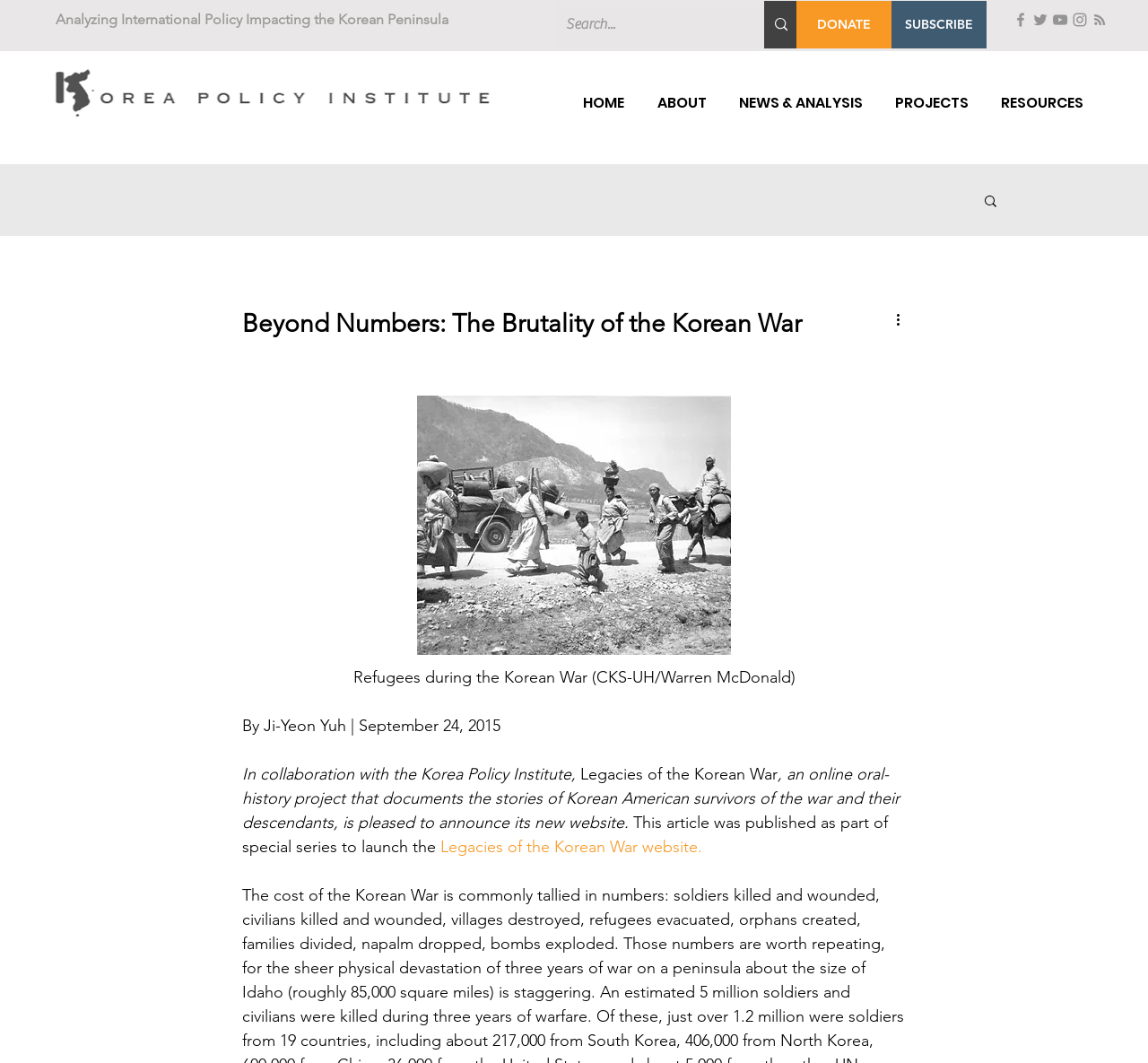Please identify the bounding box coordinates of the region to click in order to complete the given instruction: "Donate to the organization". The coordinates should be four float numbers between 0 and 1, i.e., [left, top, right, bottom].

[0.694, 0.001, 0.777, 0.046]